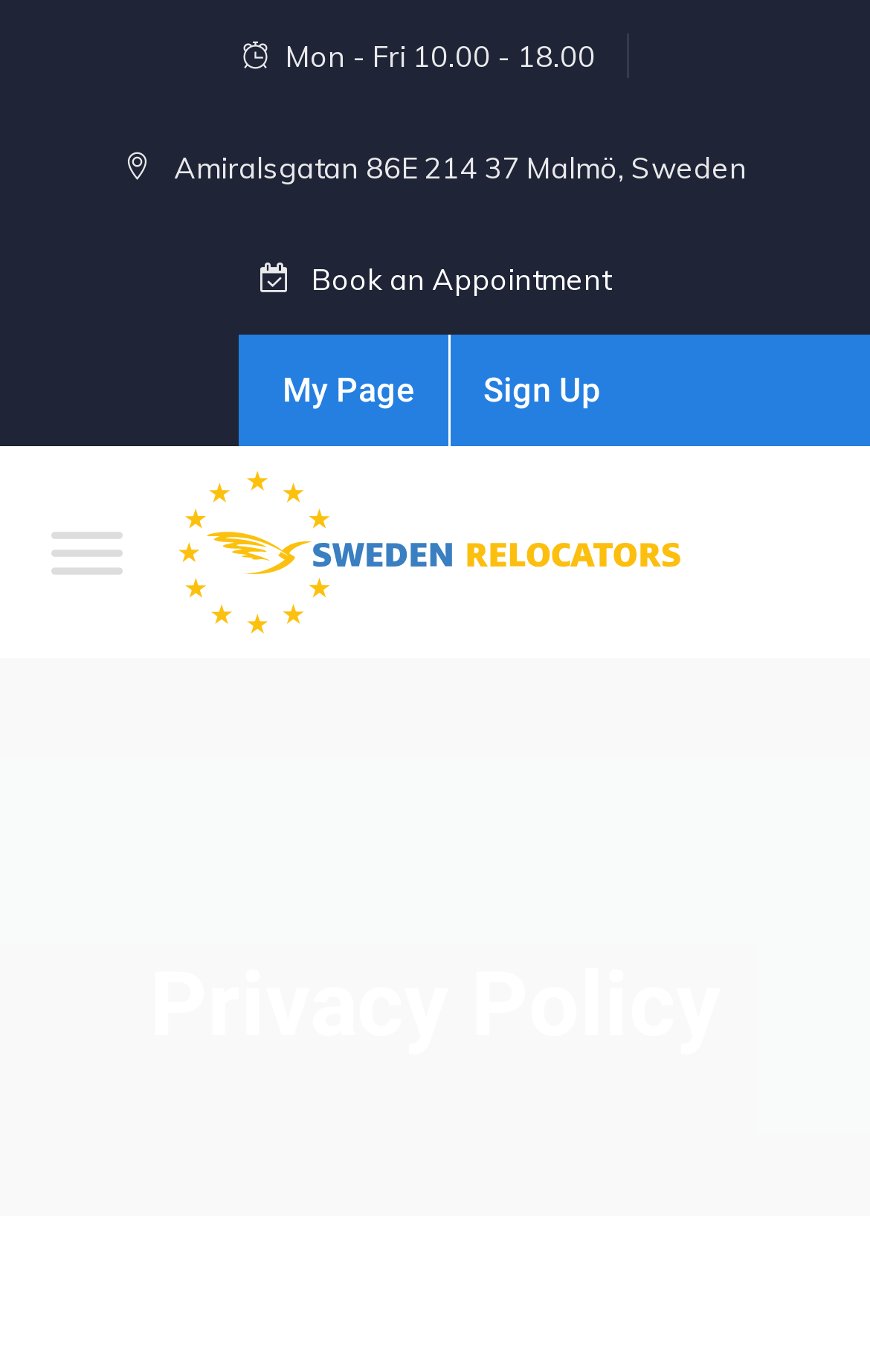Give an in-depth explanation of the webpage layout and content.

The webpage is about the Privacy Policy of SWEDEN RELOCATORS AB. At the top left, there is a layout table containing the company's contact information, including the address "Amiralsgatan 86E 214 37 Malmö, Sweden" and business hours "Mon - Fri 10.00 - 18.00". Next to the contact information, there are three links: "Book an Appointment", "My Page", and "Sign Up". 

Below the contact information, there is a logo of SWEDEN RELOCATORS AB, which is an image linked to the company's website. To the left of the logo, there is a toggle menu button. 

The main content of the webpage is a section titled "Privacy Policy", which takes up most of the page.